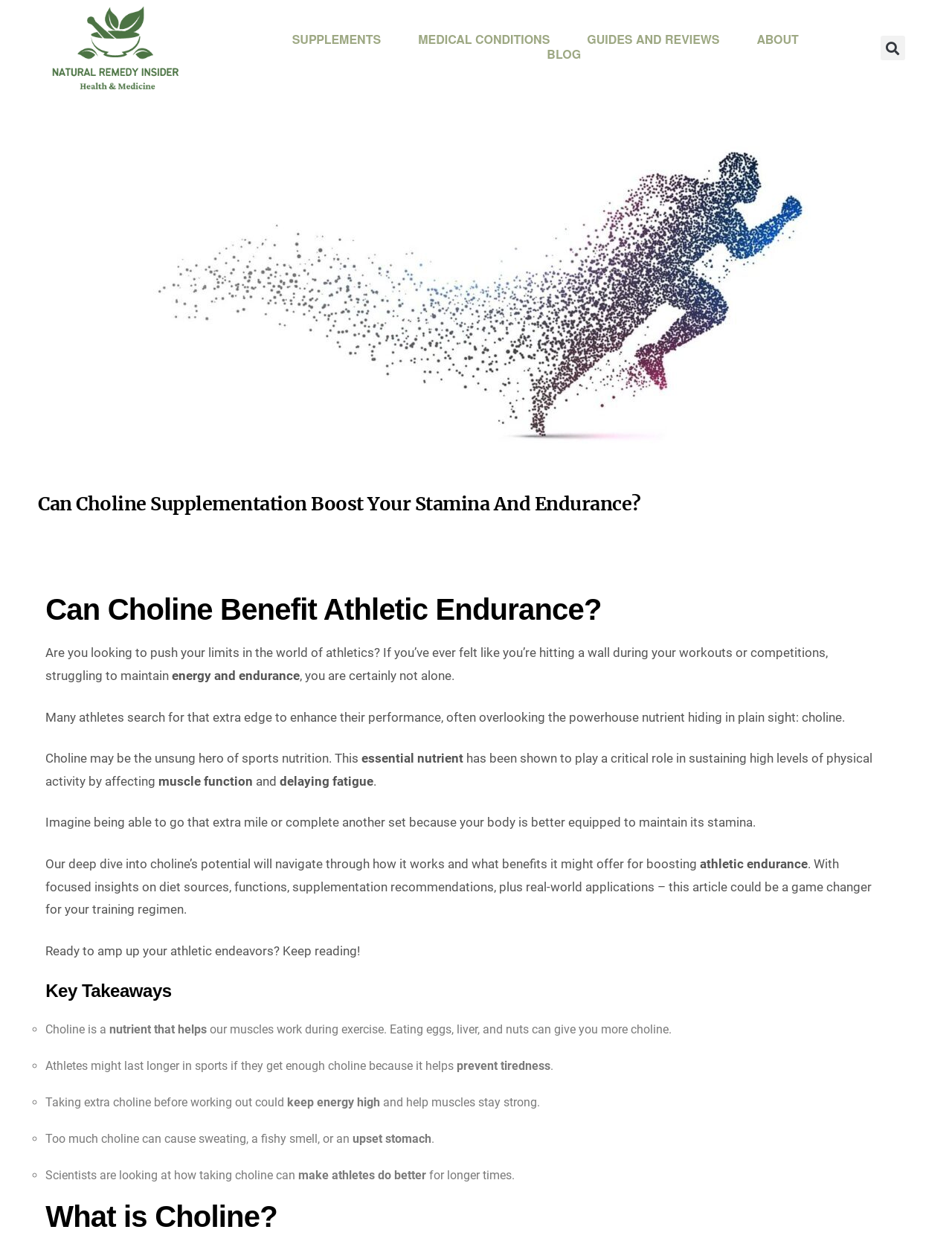Identify the bounding box for the UI element that is described as follows: "BLOG".

[0.574, 0.039, 0.61, 0.051]